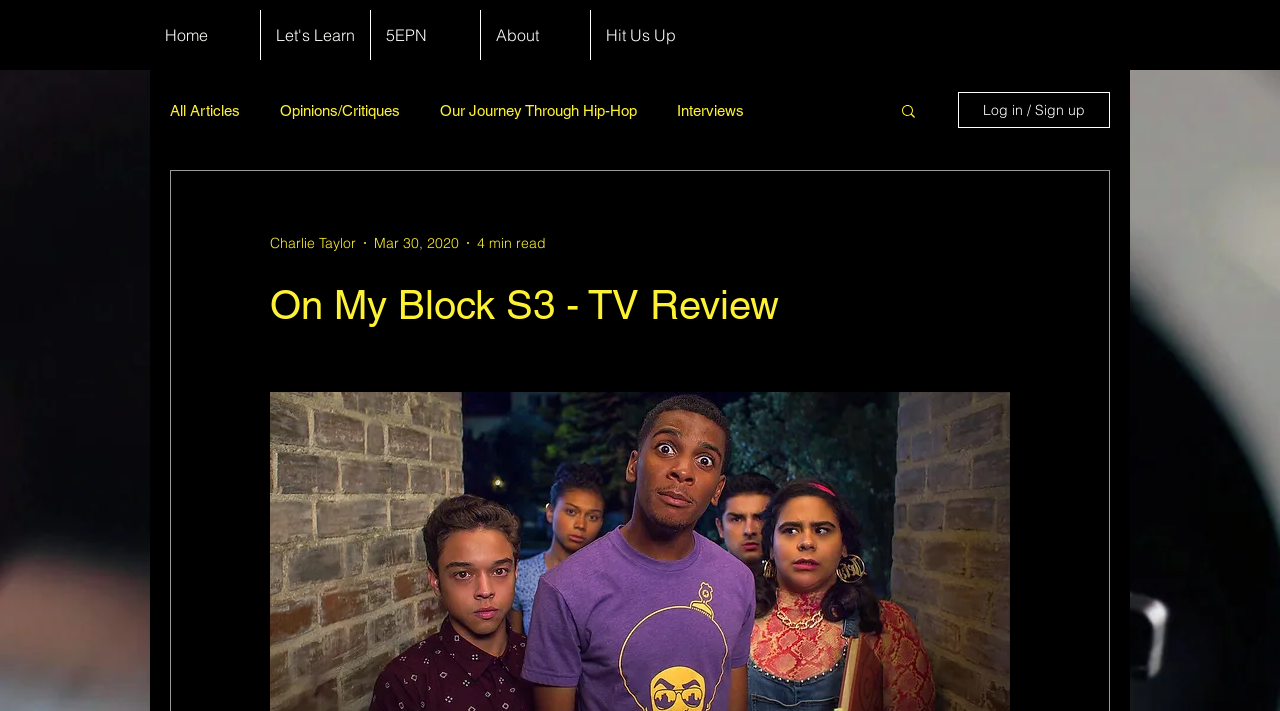Determine the bounding box coordinates of the element's region needed to click to follow the instruction: "read opinions and critiques". Provide these coordinates as four float numbers between 0 and 1, formatted as [left, top, right, bottom].

[0.219, 0.143, 0.312, 0.167]